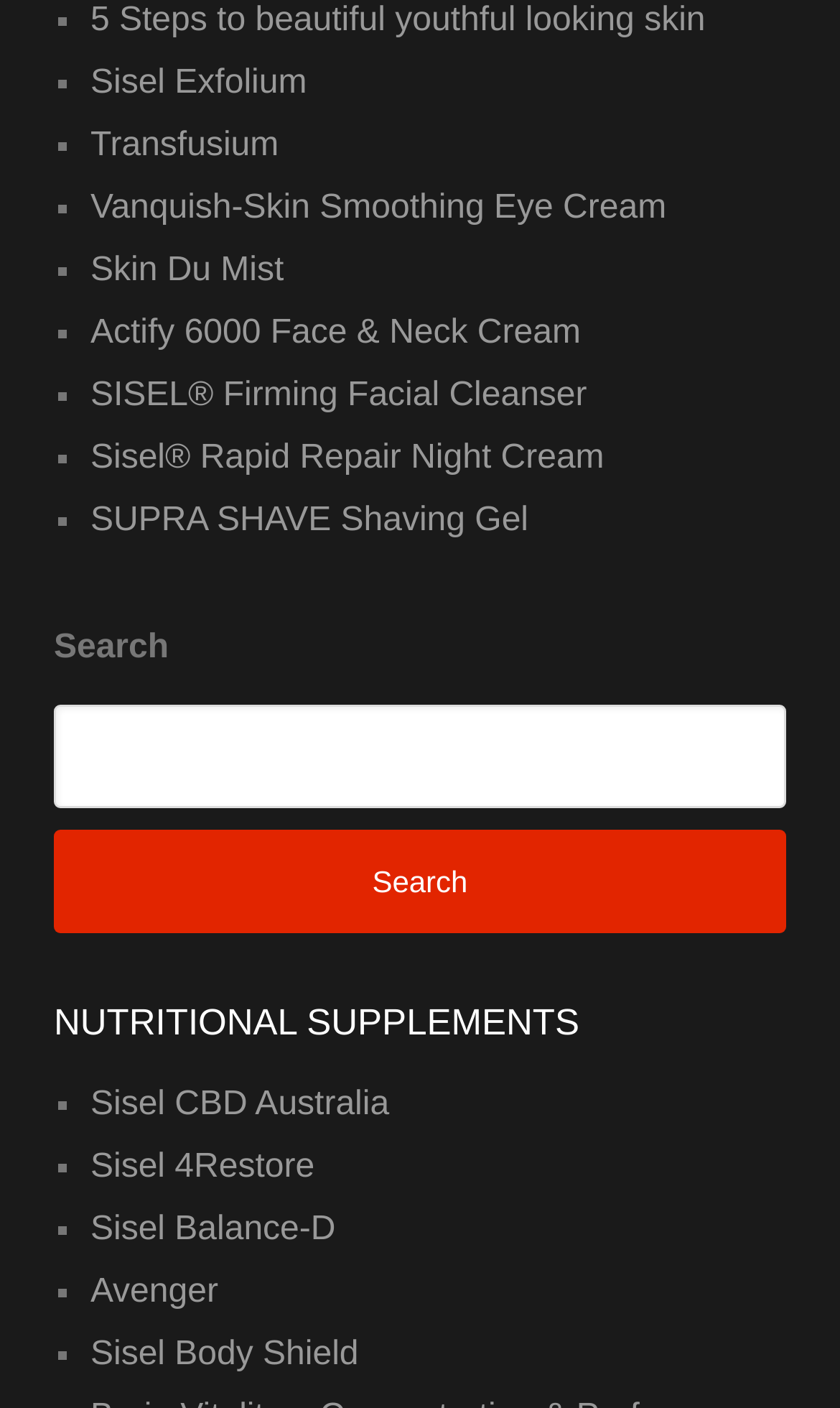Please study the image and answer the question comprehensively:
What is the purpose of the search box?

The search box is a input field with a button labeled 'Search'. Its purpose is to allow users to search the website for specific products or information.